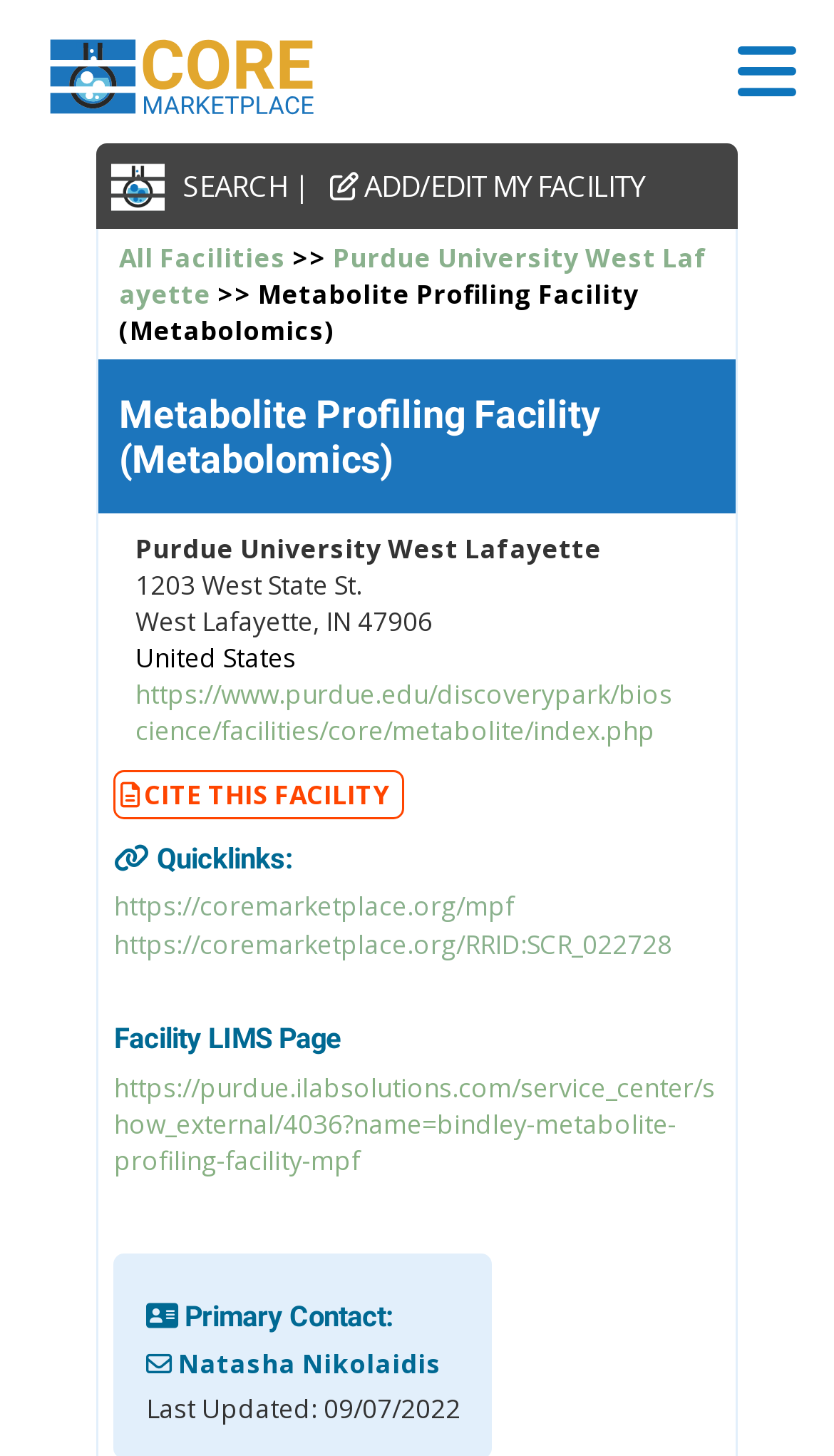Offer a meticulous description of the webpage's structure and content.

The webpage is about the Metabolite Profiling Facility (MPF) at Purdue University West Lafayette. At the top left, there is a logo image and a link to the Core Marketplace. Next to it, there is a search bar with a magnifying glass icon. On the top right, there is a link to add or edit a facility.

Below the top section, there is a navigation menu with links to "All Facilities" and "Purdue University West Lafayette", followed by a breadcrumb trail indicating the current location as "Metabolite Profiling Facility (Metabolomics)".

The main content area has a heading that reads "Metabolite Profiling Facility (Metabolomics)" and provides the facility's address, "1203 West State St., West Lafayette, IN 47906, United States". There is also a link to the facility's website.

Further down, there is a section with quick links to related resources, including the facility's page on Core Marketplace and its Research Resource ID (RRID) page. Below that, there is a heading for the "Facility LIMS Page" with a link to the facility's page on iLab Solutions.

The primary contact information is listed at the bottom, with the name "Natasha Nikolaidis" and a note indicating that the page was last updated on September 7, 2022.